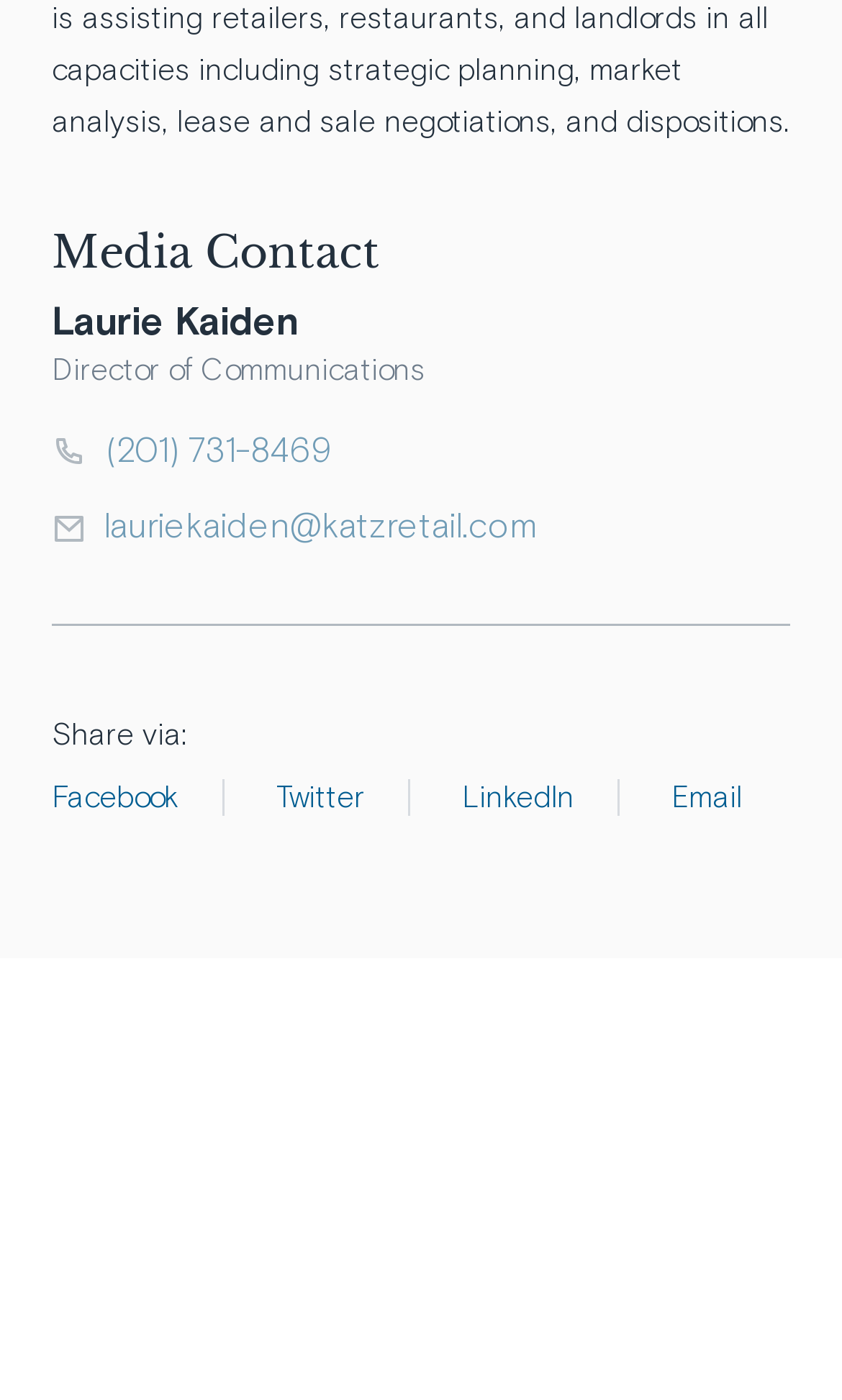For the given element description Email, determine the bounding box coordinates of the UI element. The coordinates should follow the format (top-left x, top-left y, bottom-right x, bottom-right y) and be within the range of 0 to 1.

[0.746, 0.556, 0.882, 0.582]